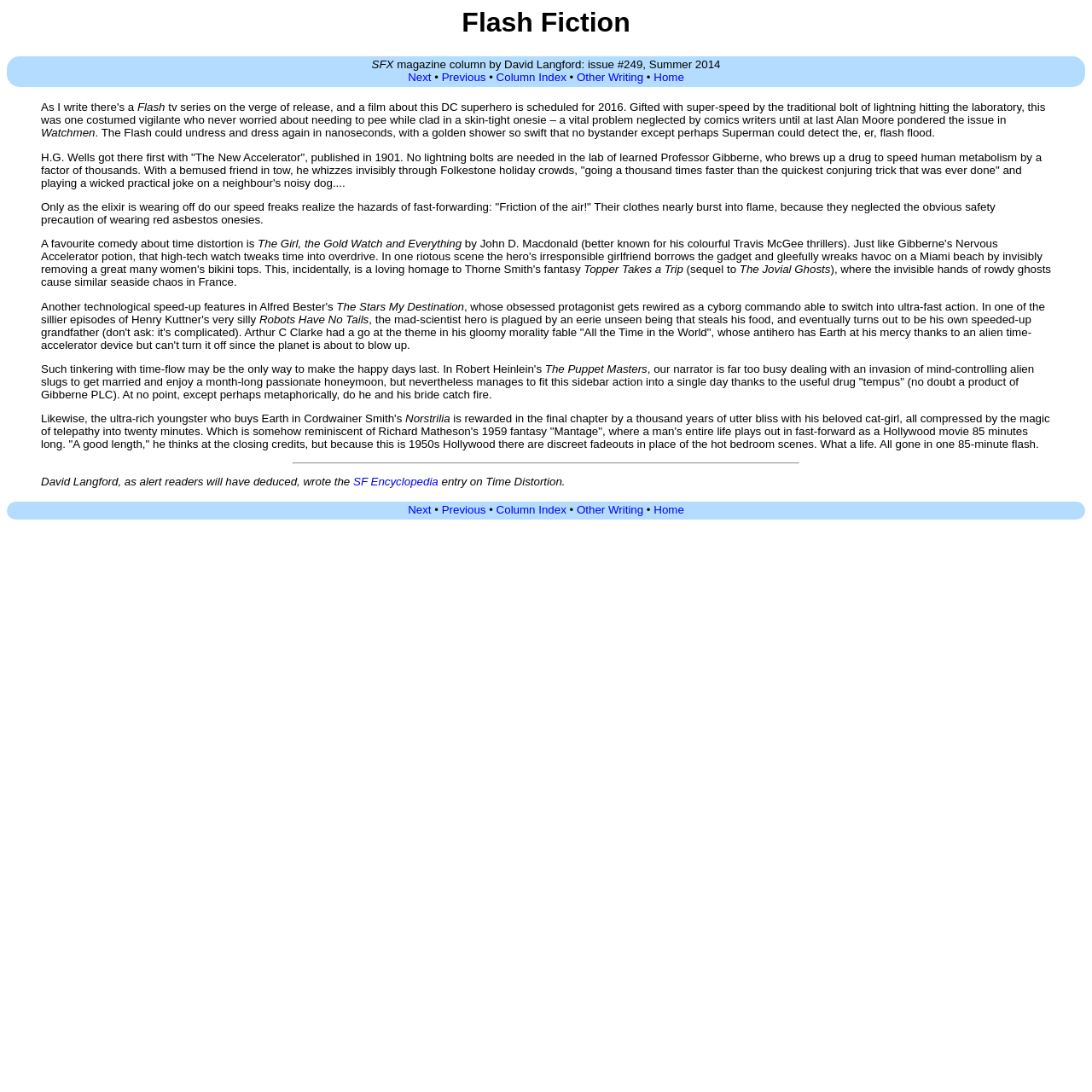Please specify the bounding box coordinates of the clickable section necessary to execute the following command: "Go to the 'Home' page".

[0.599, 0.065, 0.626, 0.077]